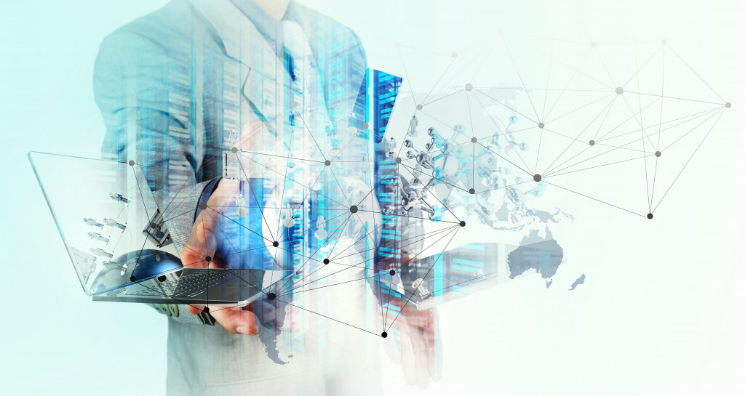Generate a detailed caption that describes the image.

The image depicts a professional in a suit holding a laptop with a futuristic, digital overlay representing global connectivity. This visual suggests the integration of technology in modern project management applications, emphasizing remote collaboration and task organization. With elements like a world map and interconnected nodes, it symbolizes how these tools enhance team dynamics and inclusivity by bridging geographical distances. This representation aligns with the discussion on how project management applications make it easier for teams to manage tasks and track progress effectively, allowing seamless communication and collaboration regardless of location.